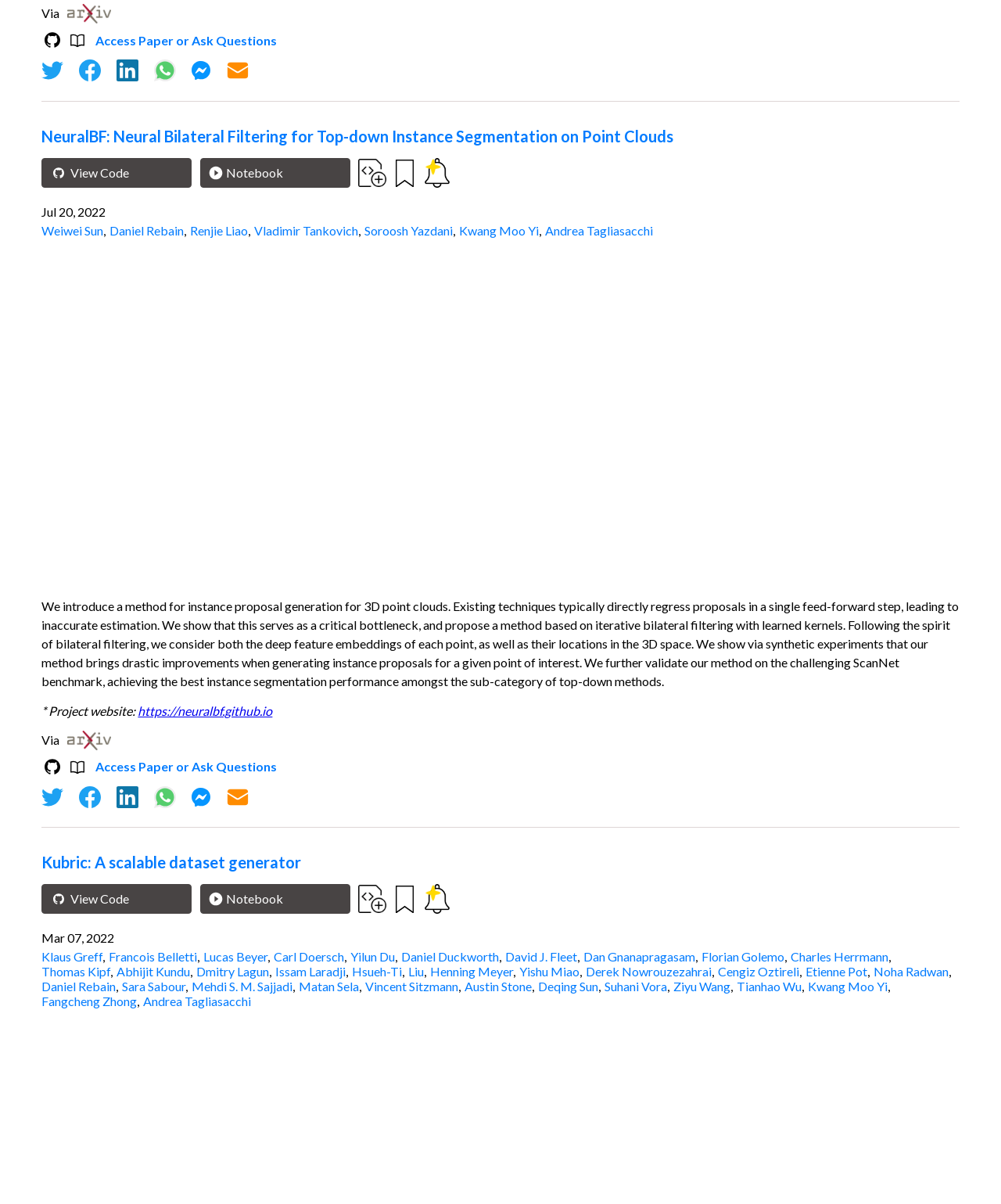Give a one-word or one-phrase response to the question: 
What is the title of the second research paper?

Kubric: A scalable dataset generator